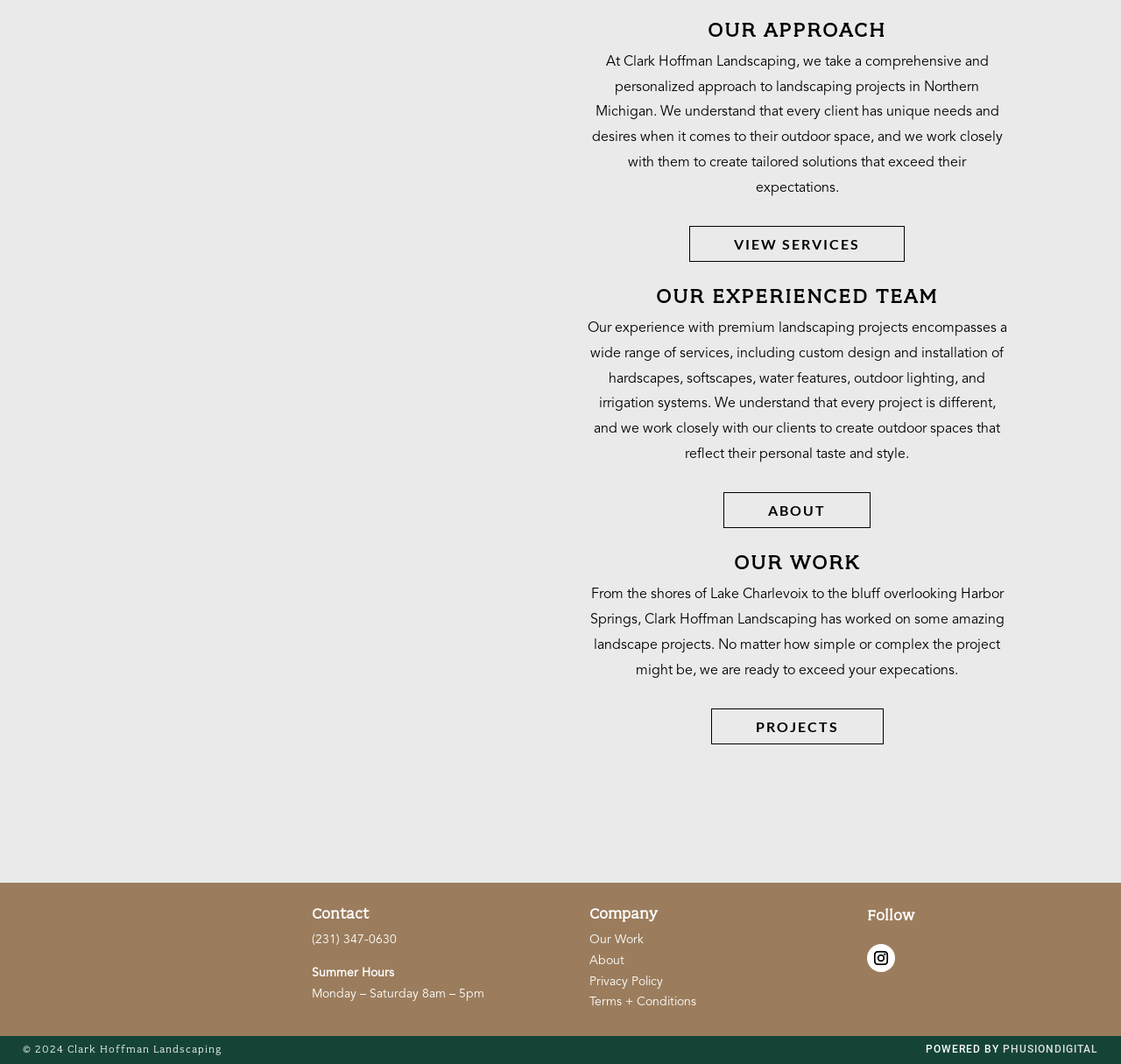Locate the bounding box coordinates for the element described below: "Terms + Conditions". The coordinates must be four float values between 0 and 1, formatted as [left, top, right, bottom].

[0.526, 0.936, 0.621, 0.948]